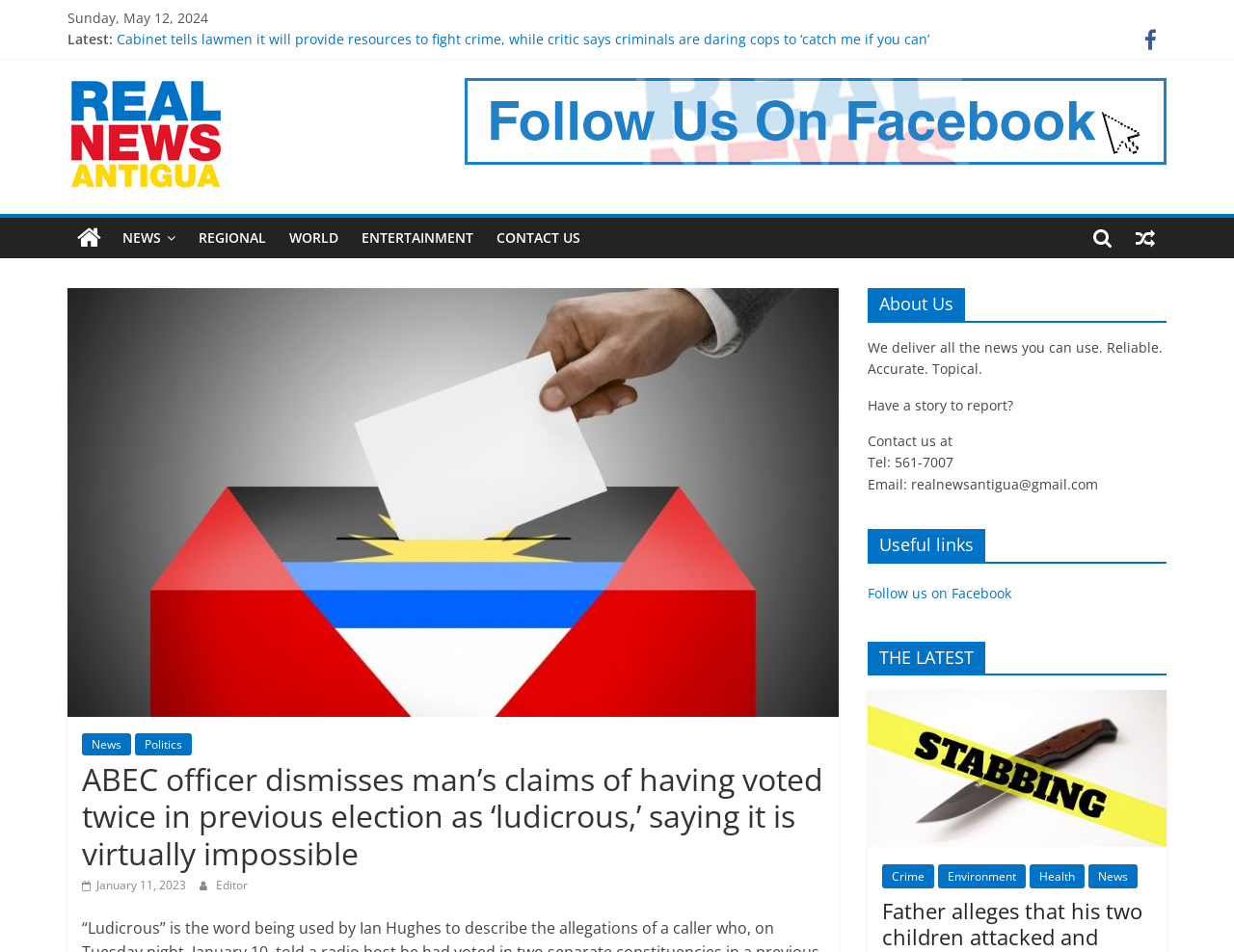Locate the bounding box coordinates of the clickable part needed for the task: "Check the 'THE LATEST' news section".

[0.703, 0.674, 0.945, 0.71]